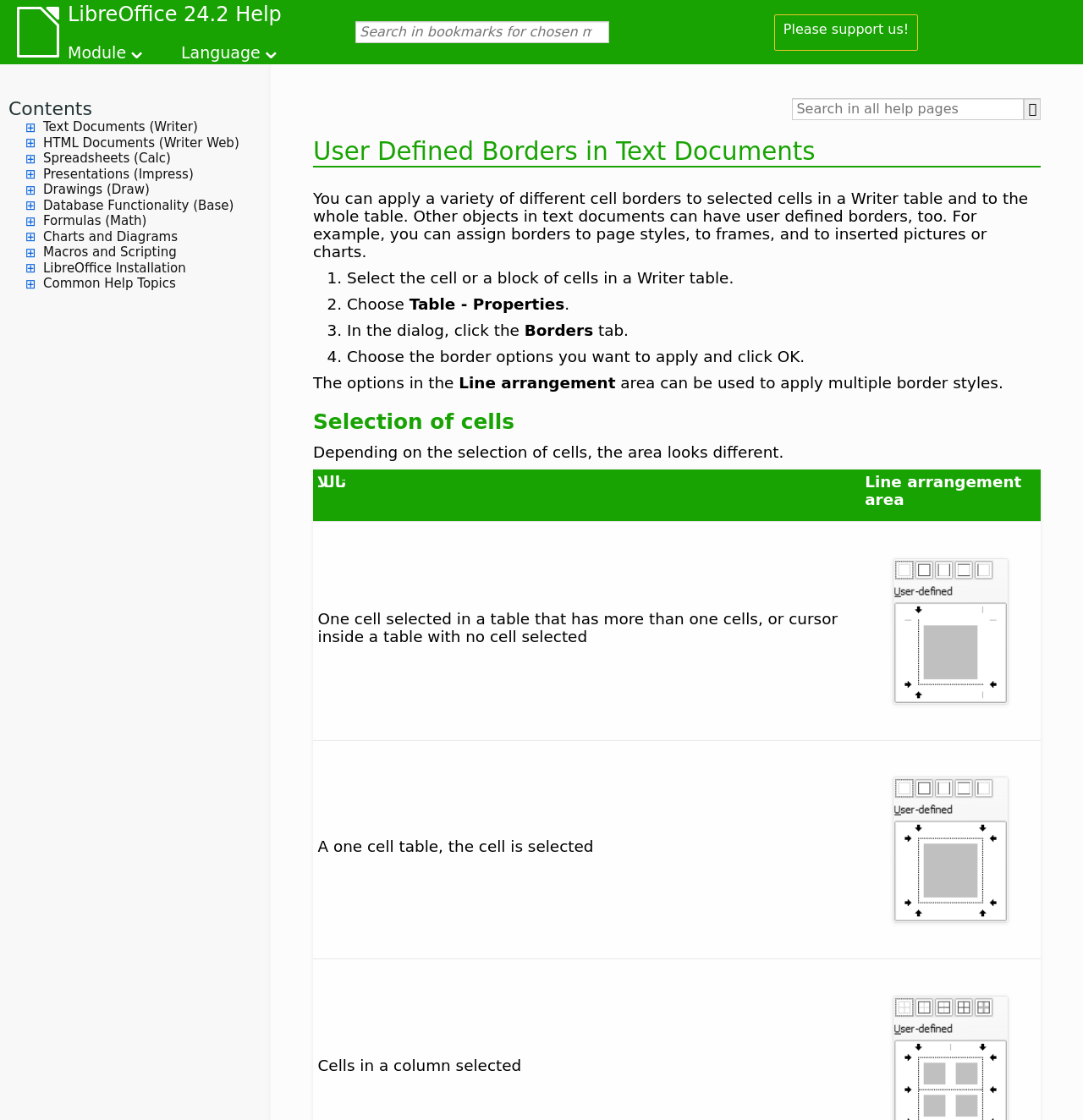Construct a comprehensive description capturing every detail on the webpage.

The webpage is about "User Defined Borders in Text Documents" and appears to be a help page for LibreOffice. At the top, there are three links: an empty link, a link to "LibreOffice 24.2 Help", and a button labeled "Module" with a dropdown menu. Next to the "Module" button, there is another button labeled "Language" with a dropdown menu.

Below these links, there is a search box labeled "Search in bookmarks for chosen module" and another search box labeled "Search in all help pages" with a magnifying glass button next to it.

The main content of the page starts with a heading "User Defined Borders in Text Documents" followed by a paragraph of text explaining how to apply different cell borders to selected cells in a Writer table and to other objects in text documents.

Below the paragraph, there is a numbered list with four steps to apply user-defined borders. Each step has a brief description, and the fourth step has a detailed explanation of how to choose border options and click OK.

After the list, there is another paragraph explaining that the options in the "Line arrangement" area can be used to apply multiple border styles. This is followed by a heading "Selection of cells" and a paragraph explaining how the selection of cells affects the appearance of the area.

Below this, there is a table with two columns and three rows. The table headers are "تاللا" and "Line arrangement area". The first row has a description of a scenario where one cell is selected in a table with more than one cell, or the cursor is inside a table with no cell selected. The second row has a description of a scenario where a one-cell table has the cell selected. Each row has an image illustrating the corresponding scenario.

At the bottom of the page, there is a link labeled "Please support us!".